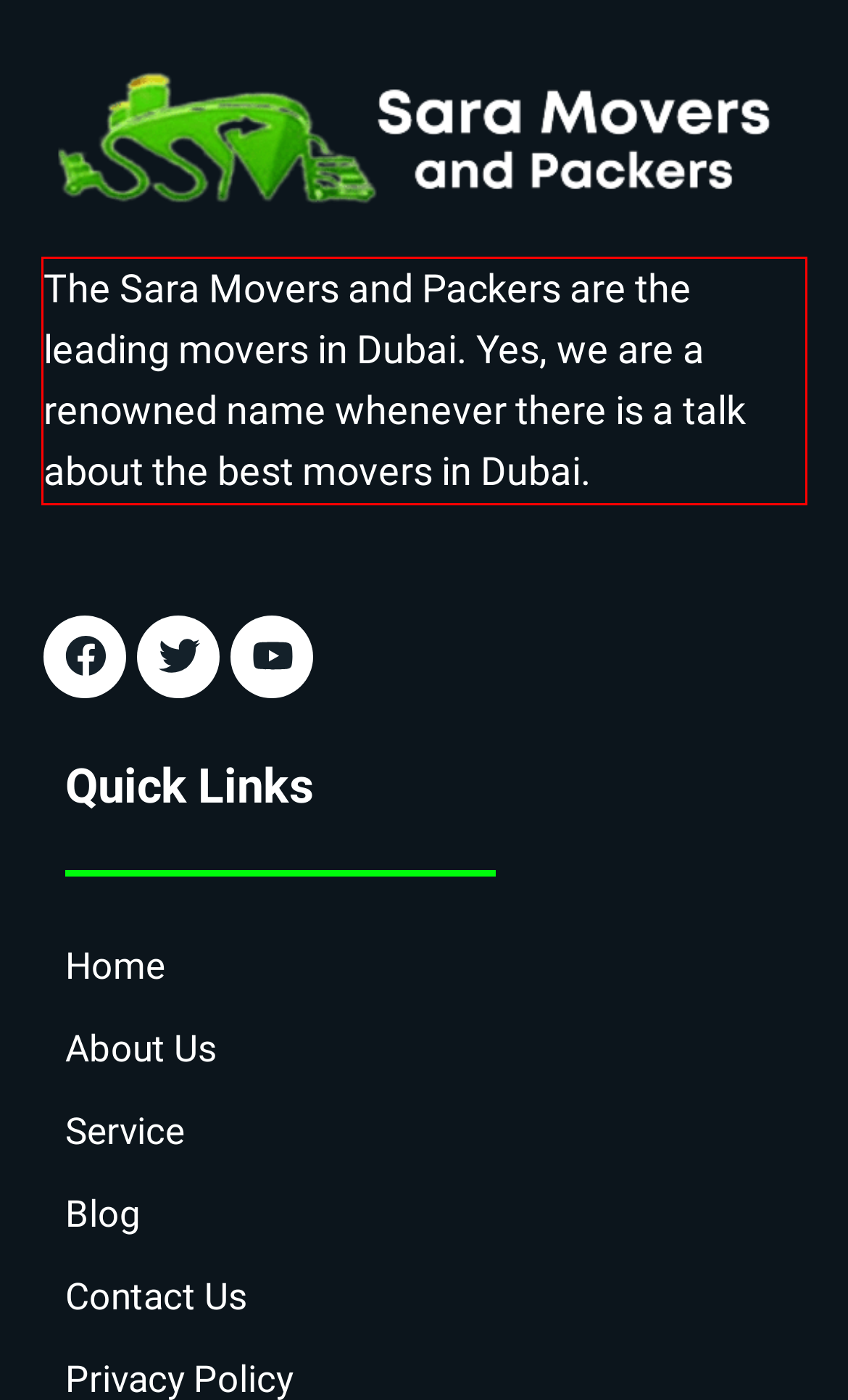You are provided with a webpage screenshot that includes a red rectangle bounding box. Extract the text content from within the bounding box using OCR.

The Sara Movers and Packers are the leading movers in Dubai. Yes, we are a renowned name whenever there is a talk about the best movers in Dubai.